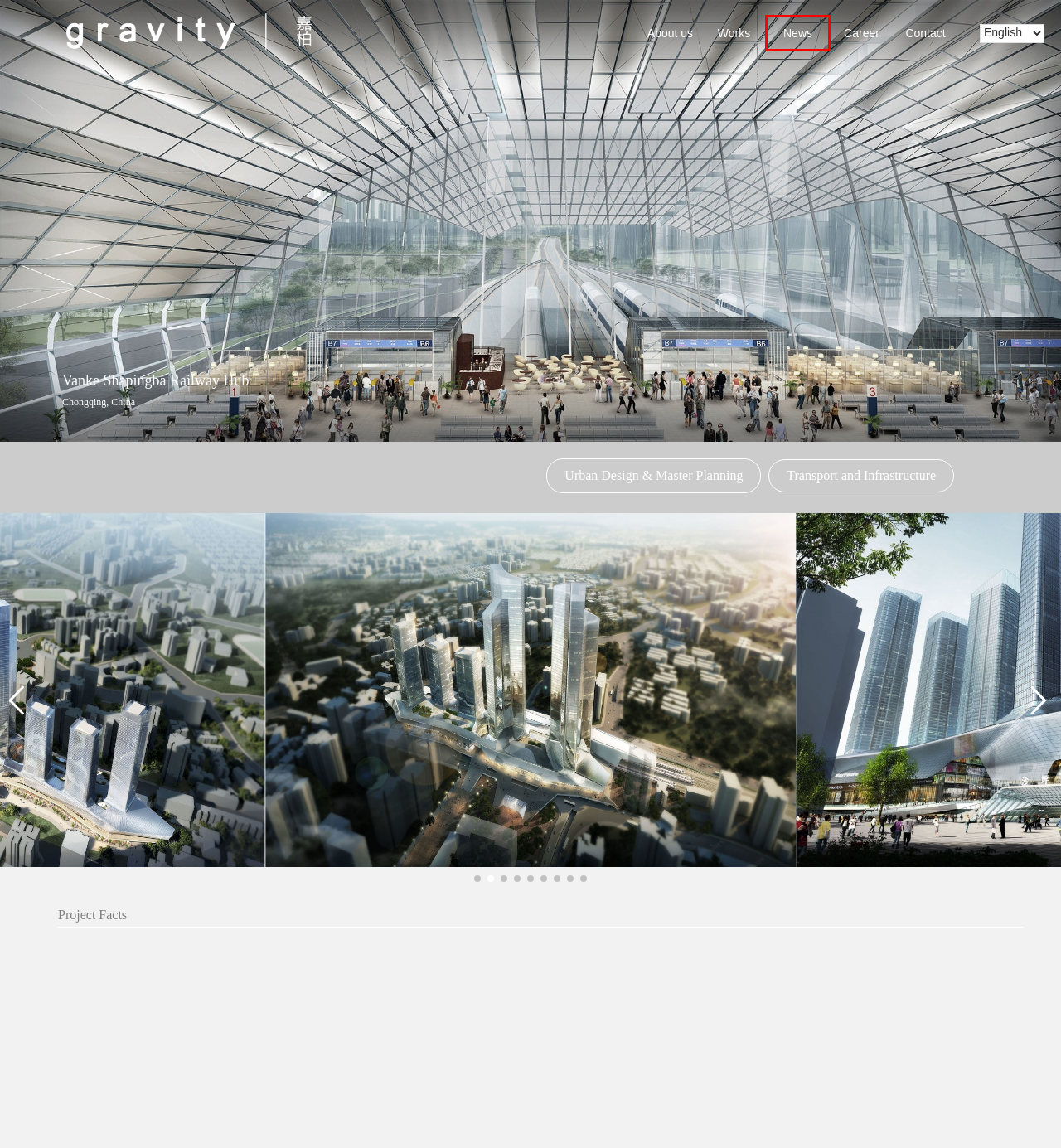You have a screenshot of a webpage with a red bounding box around an element. Choose the best matching webpage description that would appear after clicking the highlighted element. Here are the candidates:
A. Gravity | Mixed Use
B. Gravity | About Us
C. Gravity | News
D. Gravity | Careers
E. Gravity | Industrial and Research
F. Gravity | Hospitality and Leisure
G. Gravity | Contact
H. Gravity | Works

C